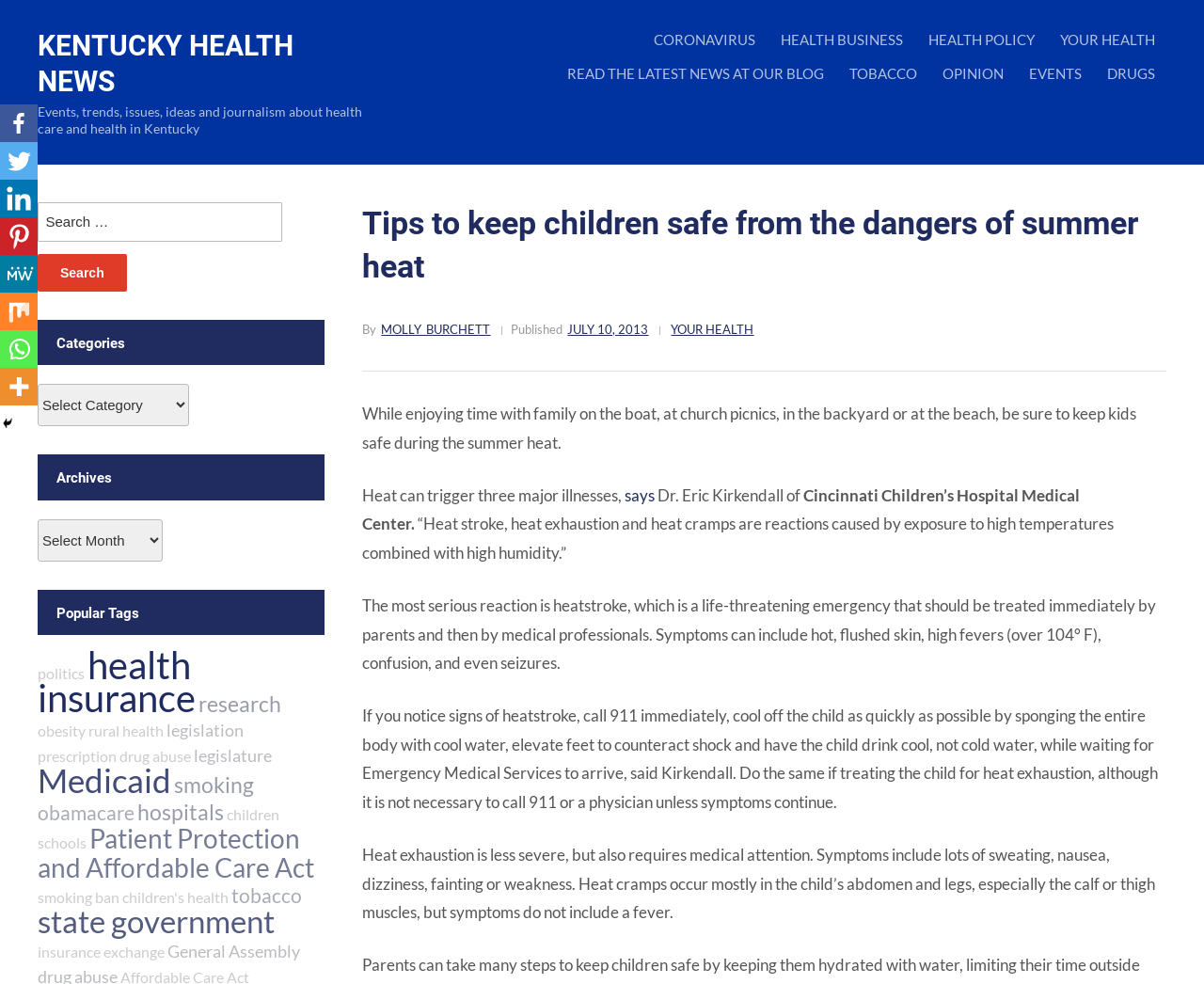Find the bounding box coordinates of the element's region that should be clicked in order to follow the given instruction: "Visit the Facebook page". The coordinates should consist of four float numbers between 0 and 1, i.e., [left, top, right, bottom].

[0.0, 0.106, 0.031, 0.144]